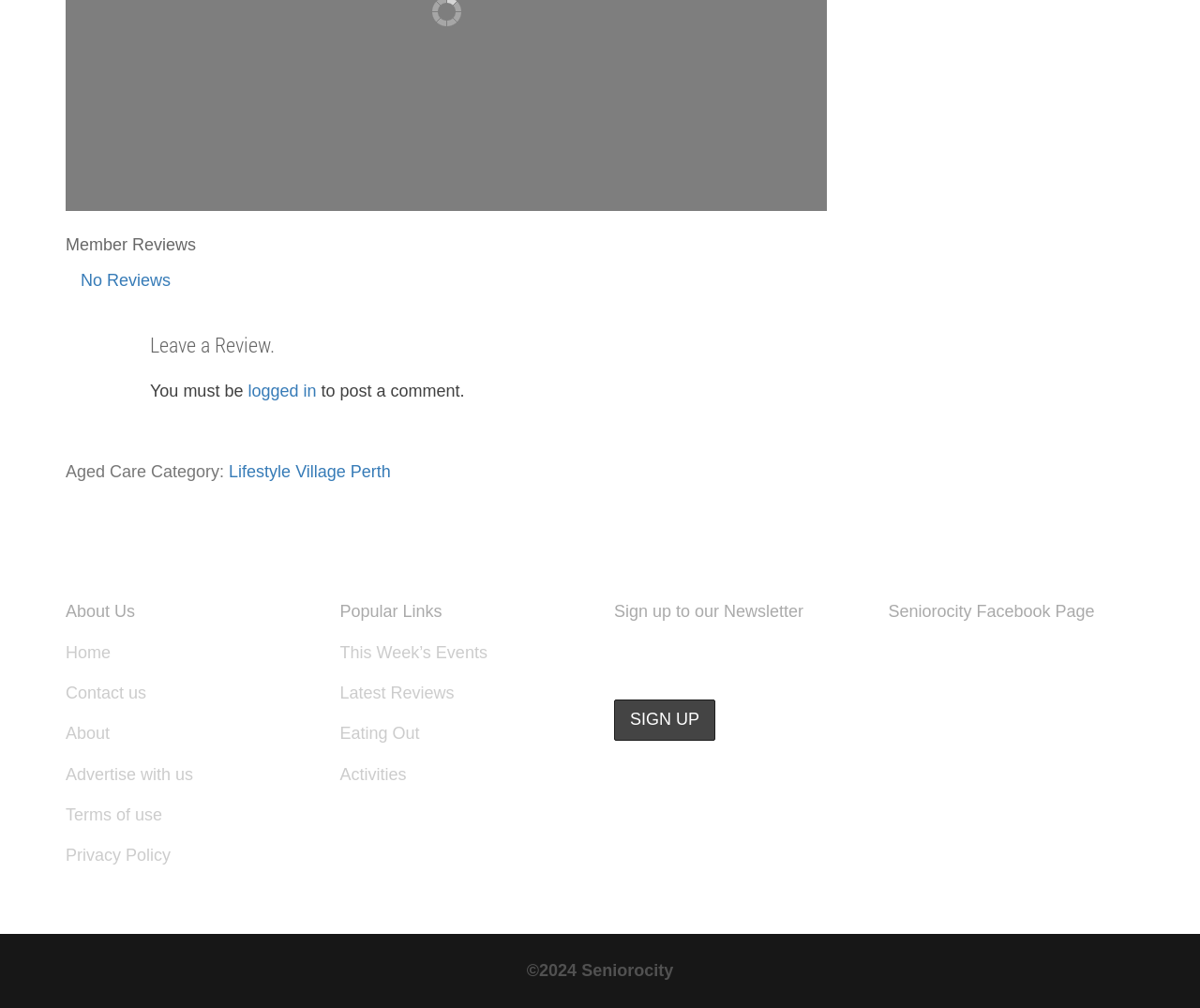Provide a brief response using a word or short phrase to this question:
What is the purpose of the textbox?

Sign up to newsletter